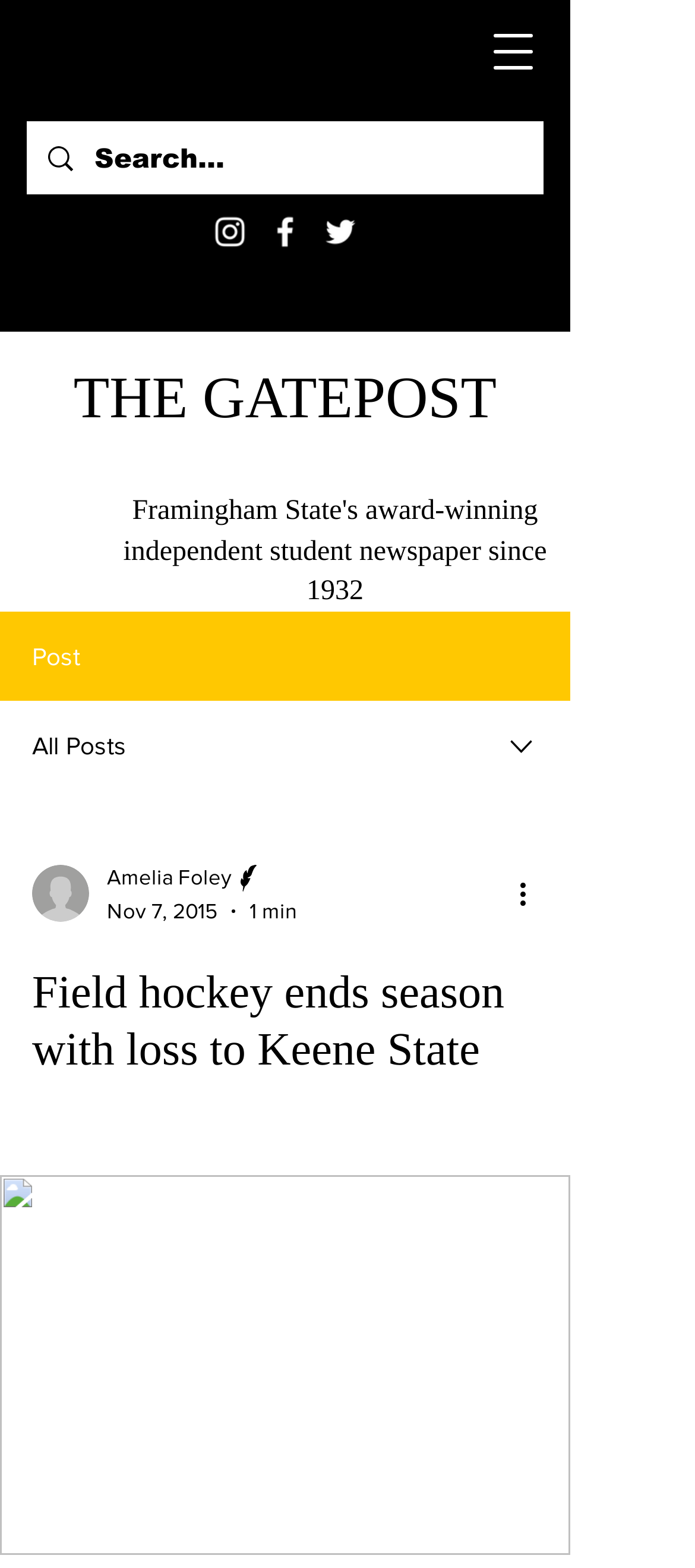Identify the bounding box of the UI element described as follows: "aria-label="Open navigation menu"". Provide the coordinates as four float numbers in the range of 0 to 1 [left, top, right, bottom].

[0.674, 0.005, 0.803, 0.061]